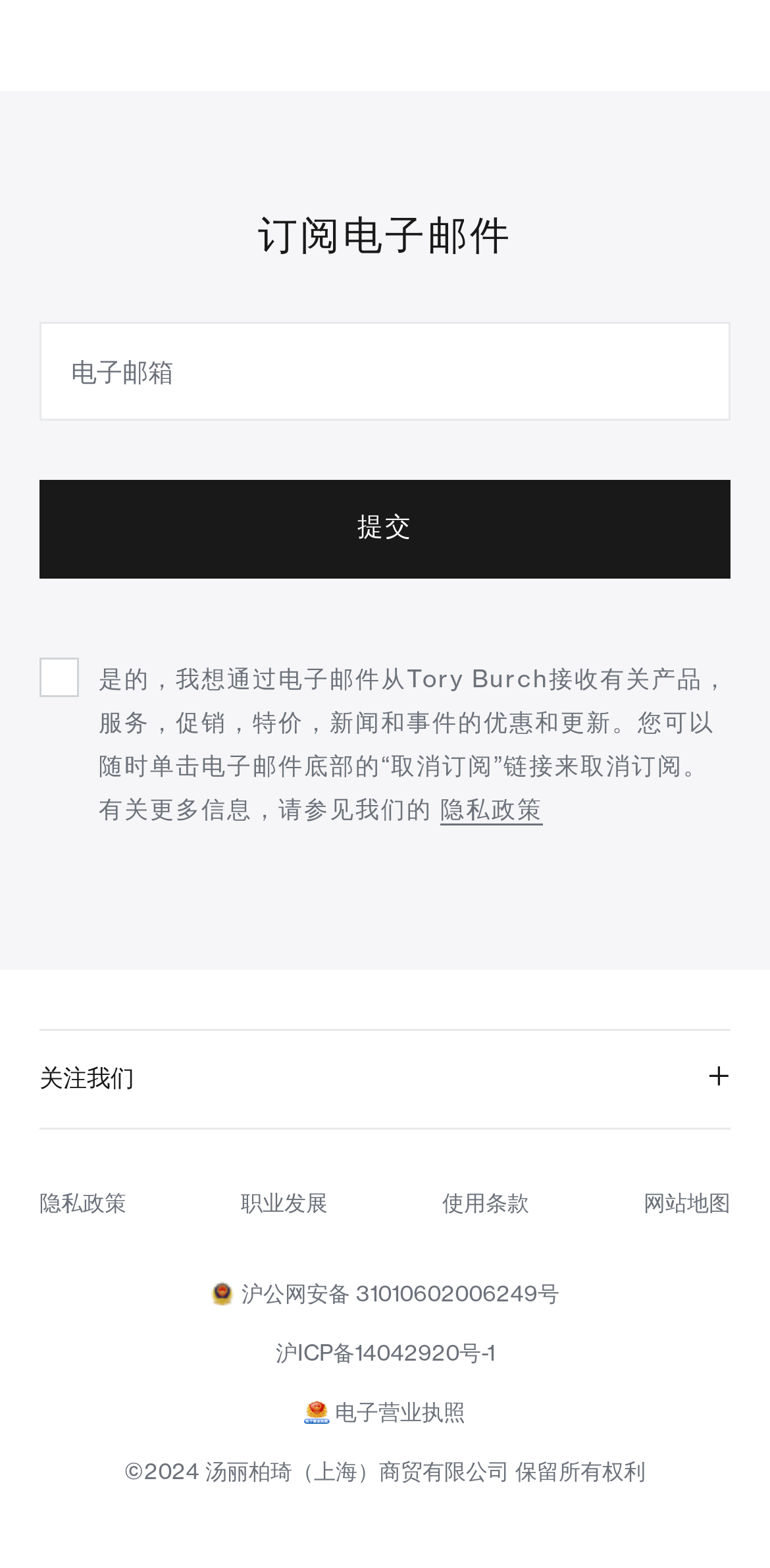Please locate the bounding box coordinates of the element's region that needs to be clicked to follow the instruction: "View product details". The bounding box coordinates should be provided as four float numbers between 0 and 1, i.e., [left, top, right, bottom].

None